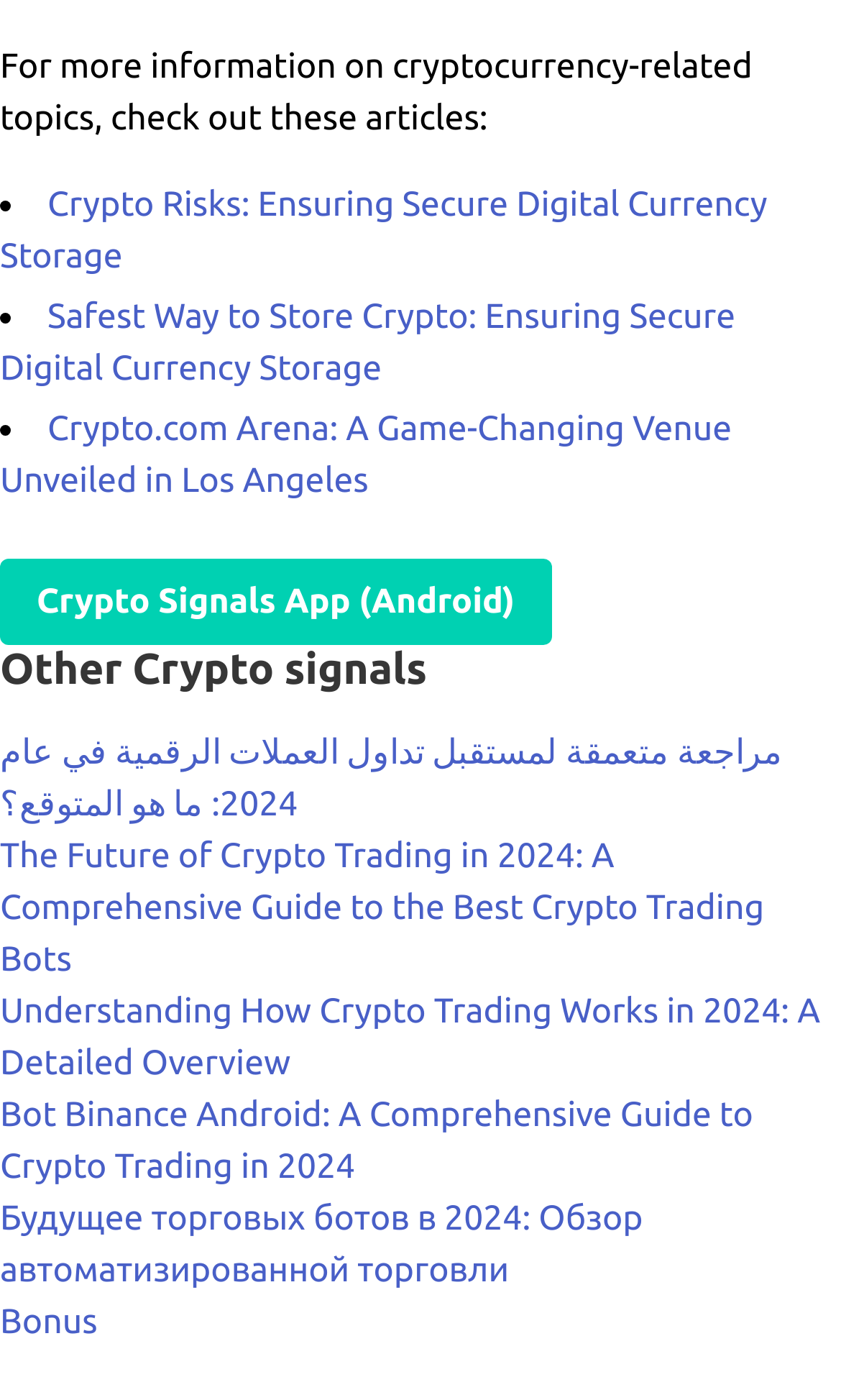What is the language of the third link?
Using the image as a reference, answer the question with a short word or phrase.

Arabic